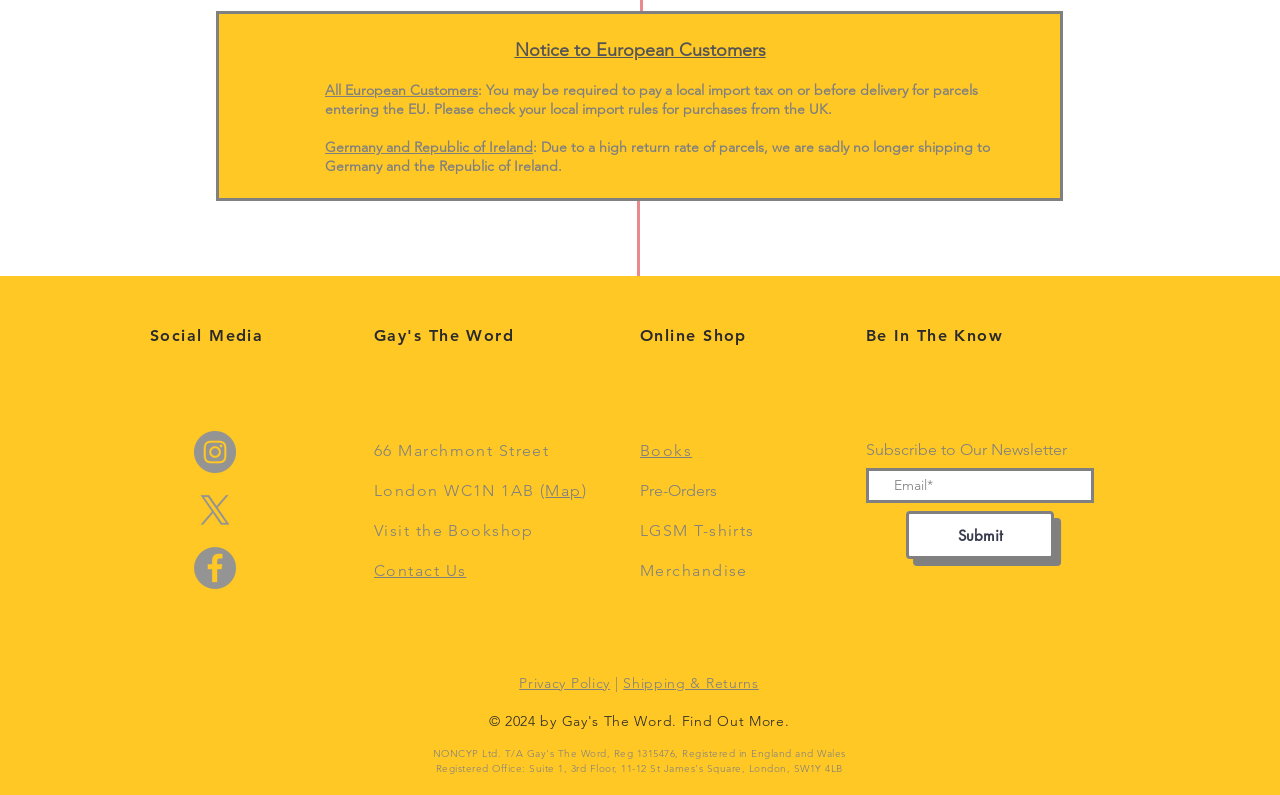Determine the bounding box coordinates of the section to be clicked to follow the instruction: "Subscribe to Our Newsletter". The coordinates should be given as four float numbers between 0 and 1, formatted as [left, top, right, bottom].

[0.677, 0.553, 0.883, 0.579]